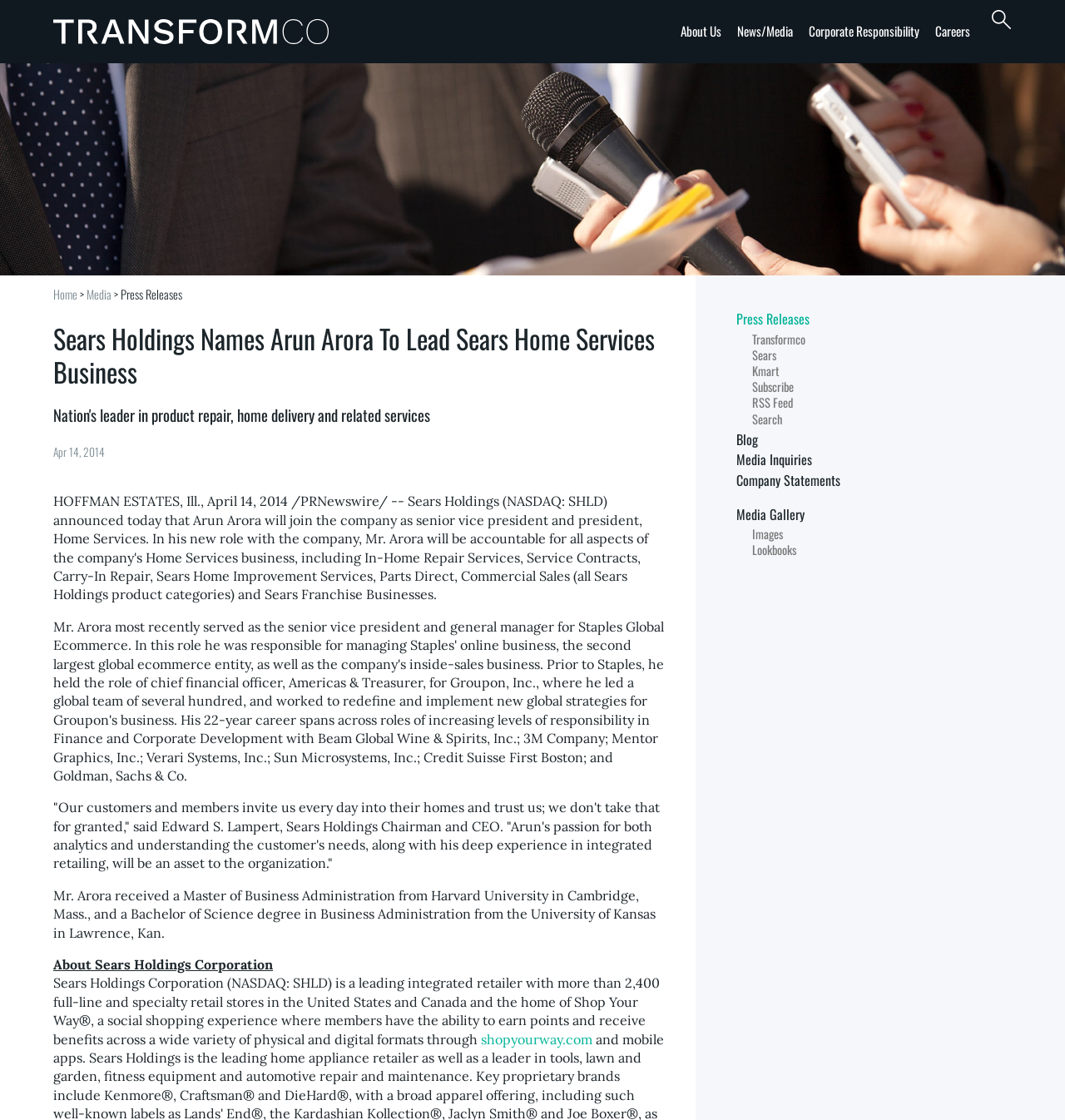Reply to the question with a single word or phrase:
How many links are there in the webpage?

More than 20